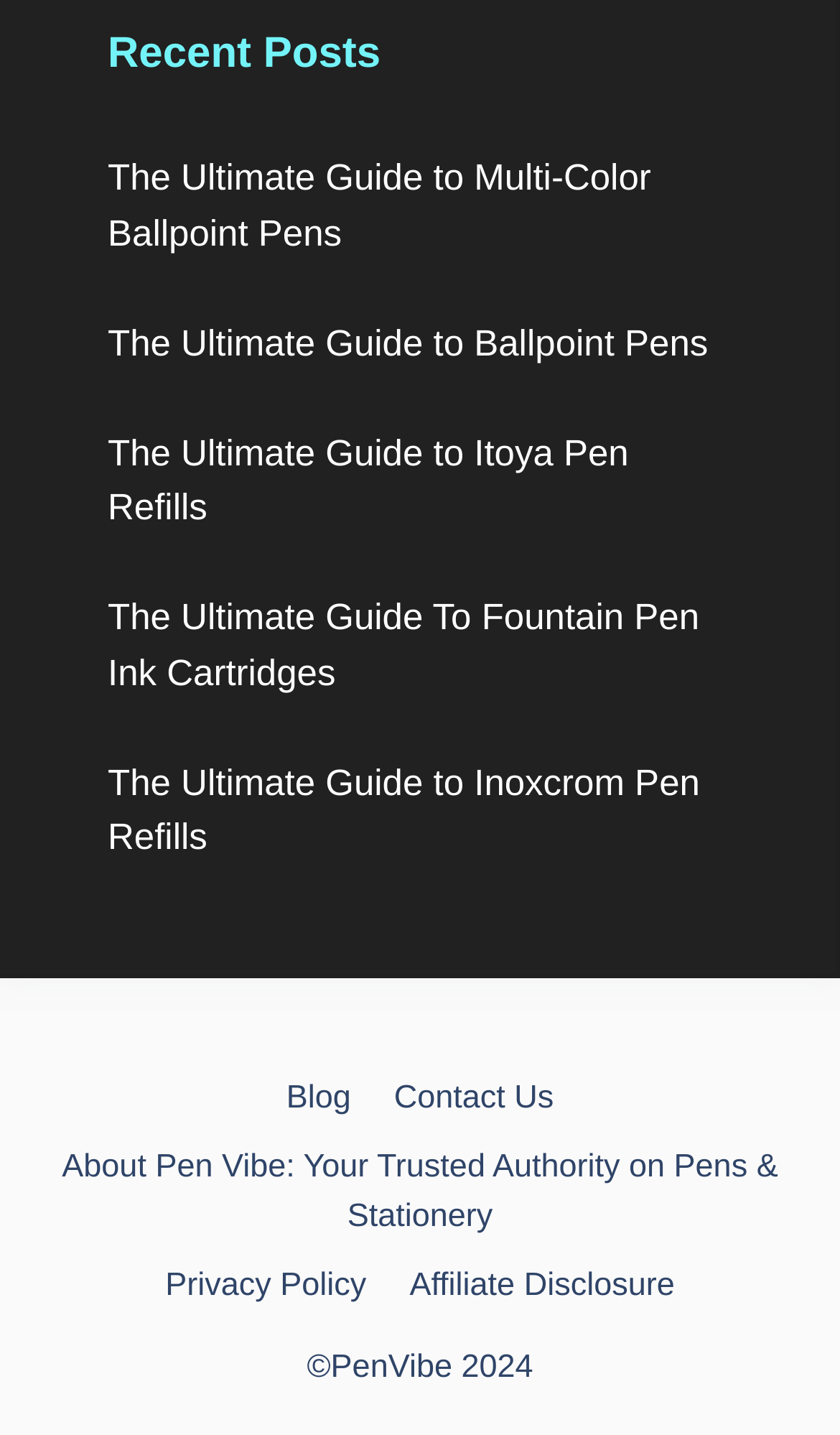Identify the bounding box coordinates of the section to be clicked to complete the task described by the following instruction: "Click on the 'Quote' link". The coordinates should be four float numbers between 0 and 1, formatted as [left, top, right, bottom].

None